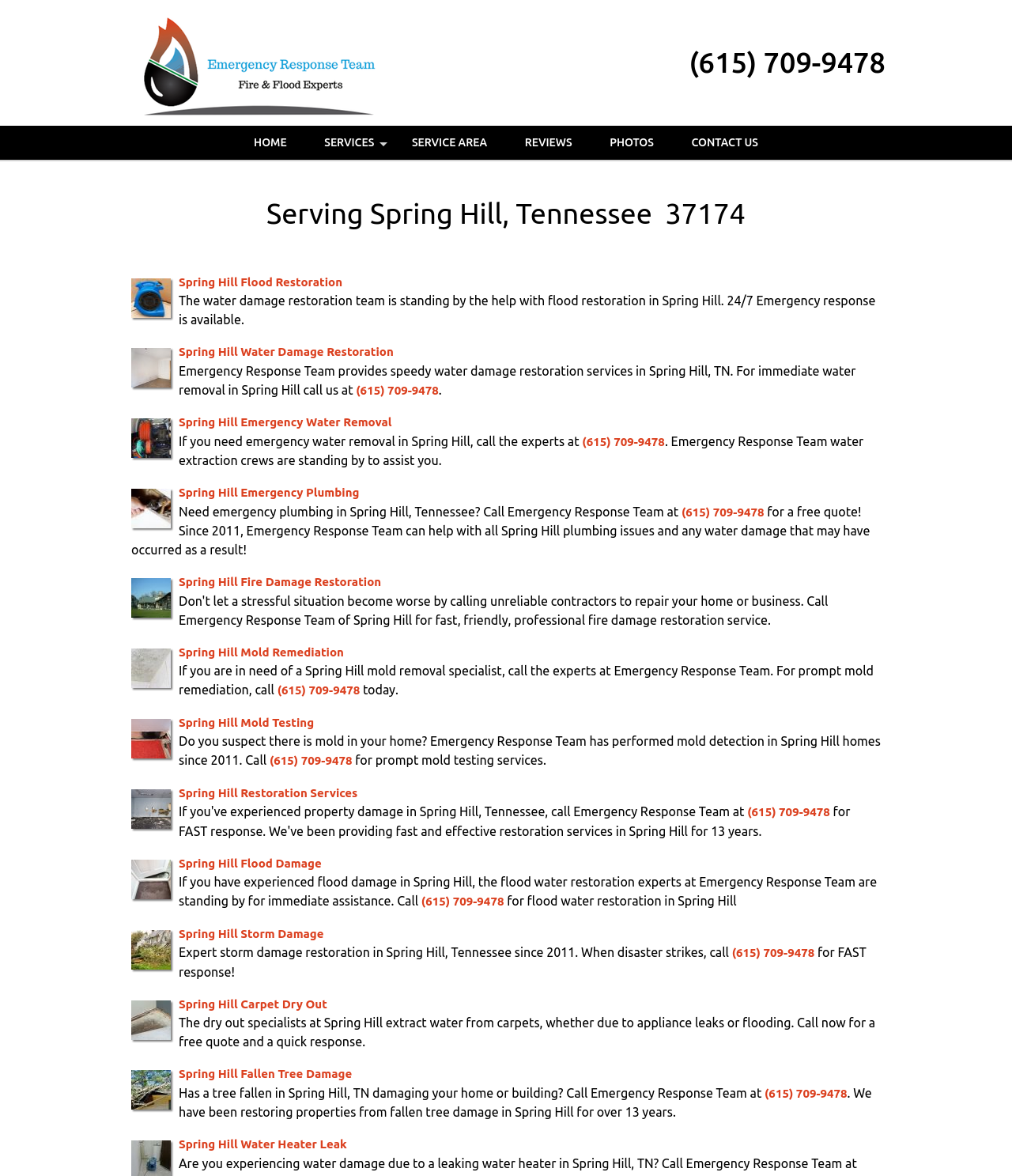Identify the bounding box coordinates of the area you need to click to perform the following instruction: "Call the emergency response team".

[0.681, 0.037, 0.875, 0.07]